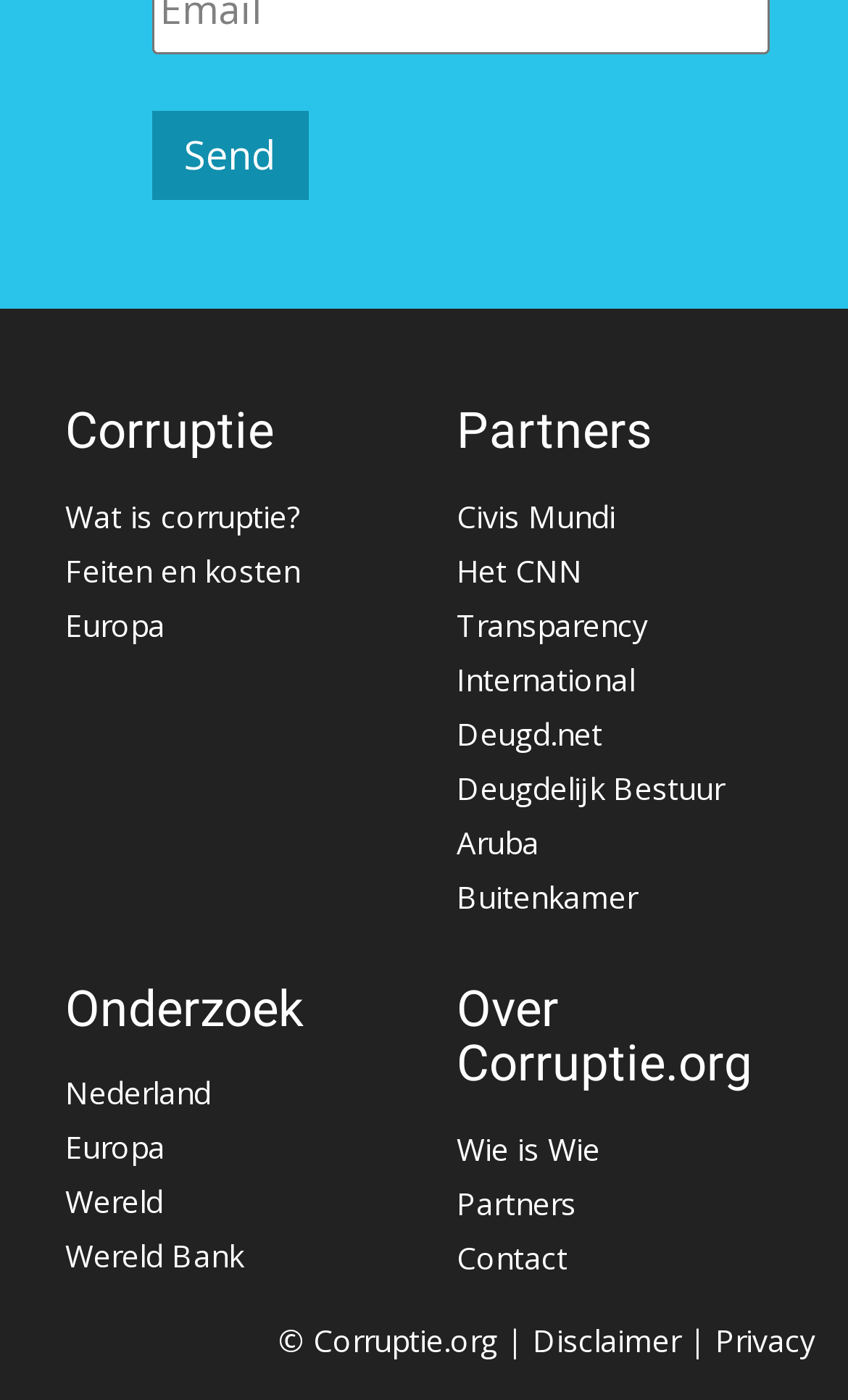Determine the bounding box coordinates of the target area to click to execute the following instruction: "Reply to the post."

None